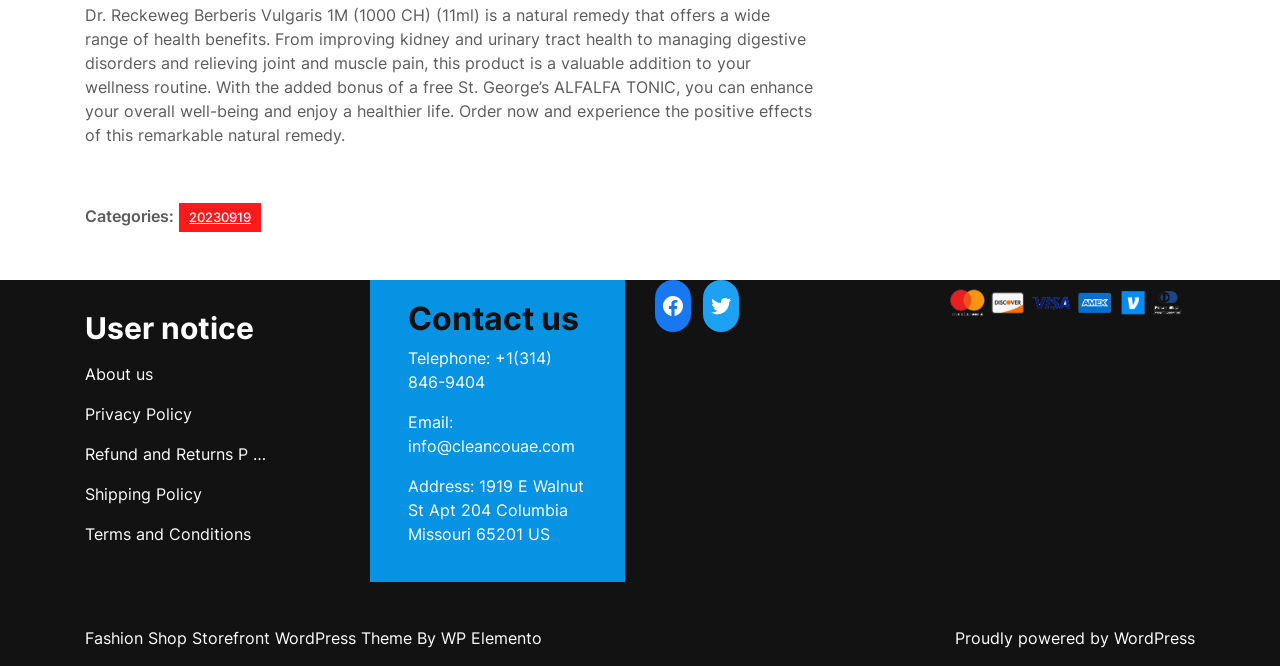Please respond to the question with a concise word or phrase:
What is the product name?

Dr. Reckeweg Berberis Vulgaris 1M